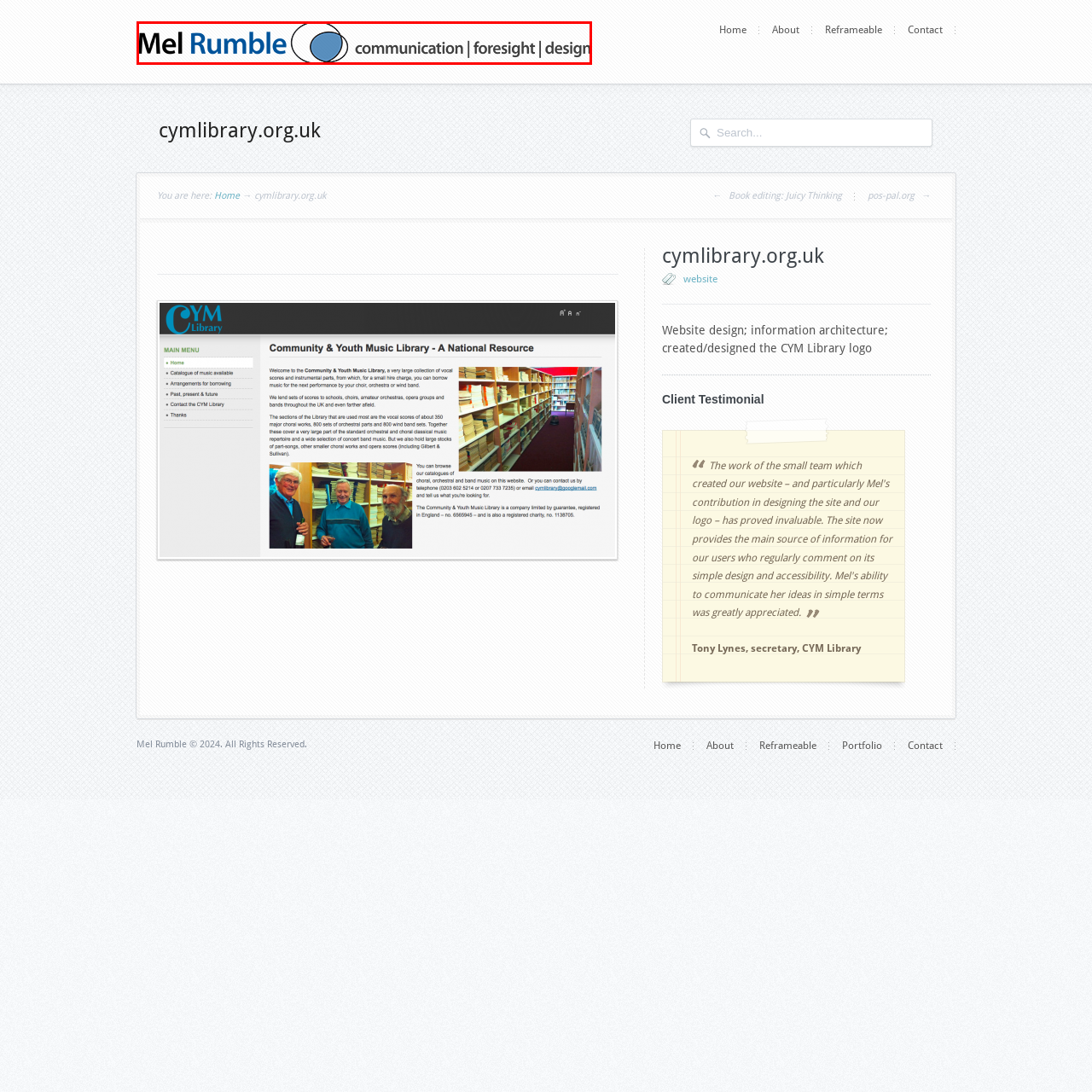What are the three areas of expertise listed?
Analyze the image within the red bounding box and respond to the question with a detailed answer derived from the visual content.

The question asks about the areas of expertise listed in the logo. Upon examining the logo, I notice that below the name 'Mel Rumble', three areas of expertise are listed: 'communication | foresight | design'. These are the three areas of expertise mentioned.